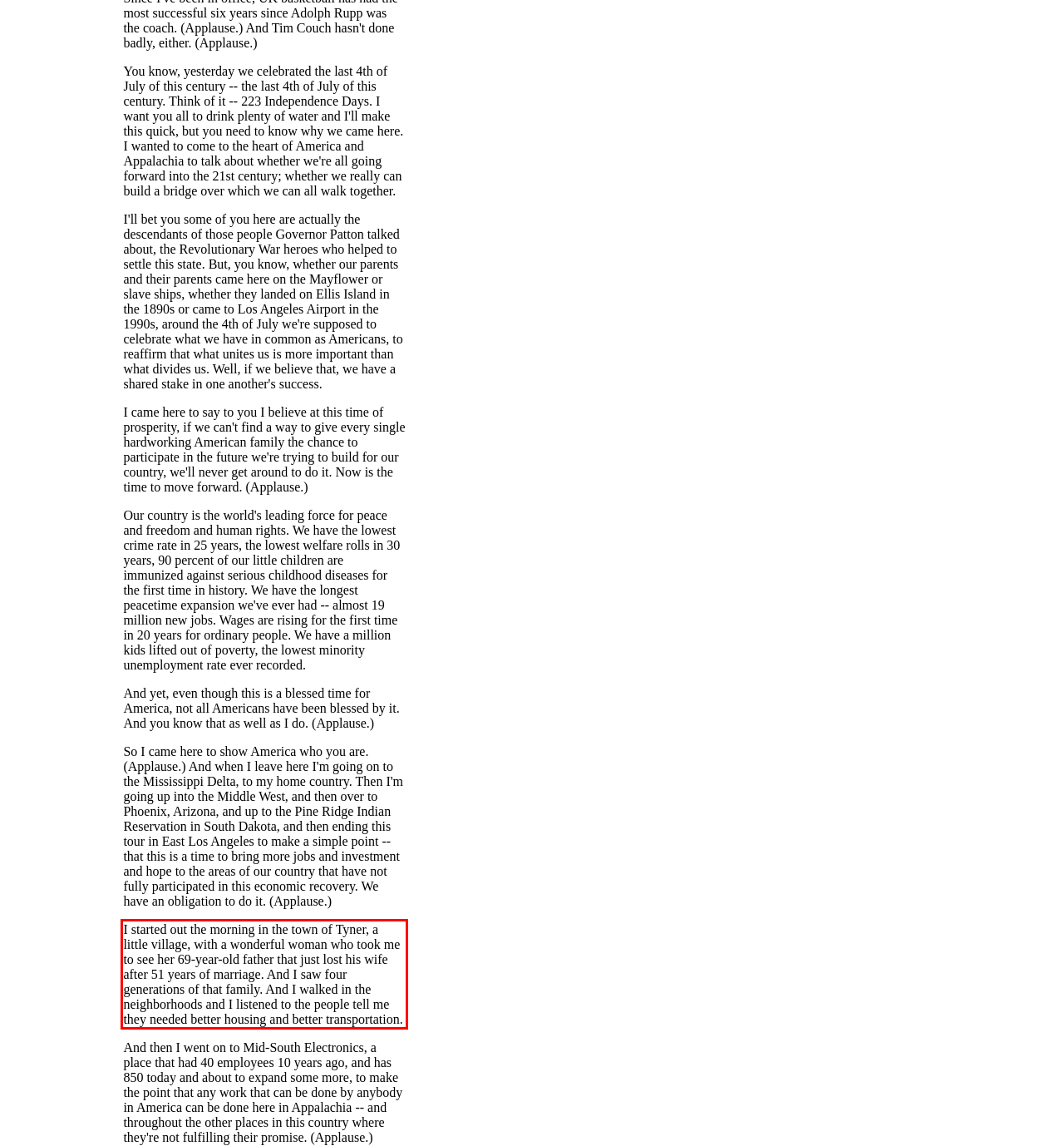Please recognize and transcribe the text located inside the red bounding box in the webpage image.

I started out the morning in the town of Tyner, a little village, with a wonderful woman who took me to see her 69-year-old father that just lost his wife after 51 years of marriage. And I saw four generations of that family. And I walked in the neighborhoods and I listened to the people tell me they needed better housing and better transportation.